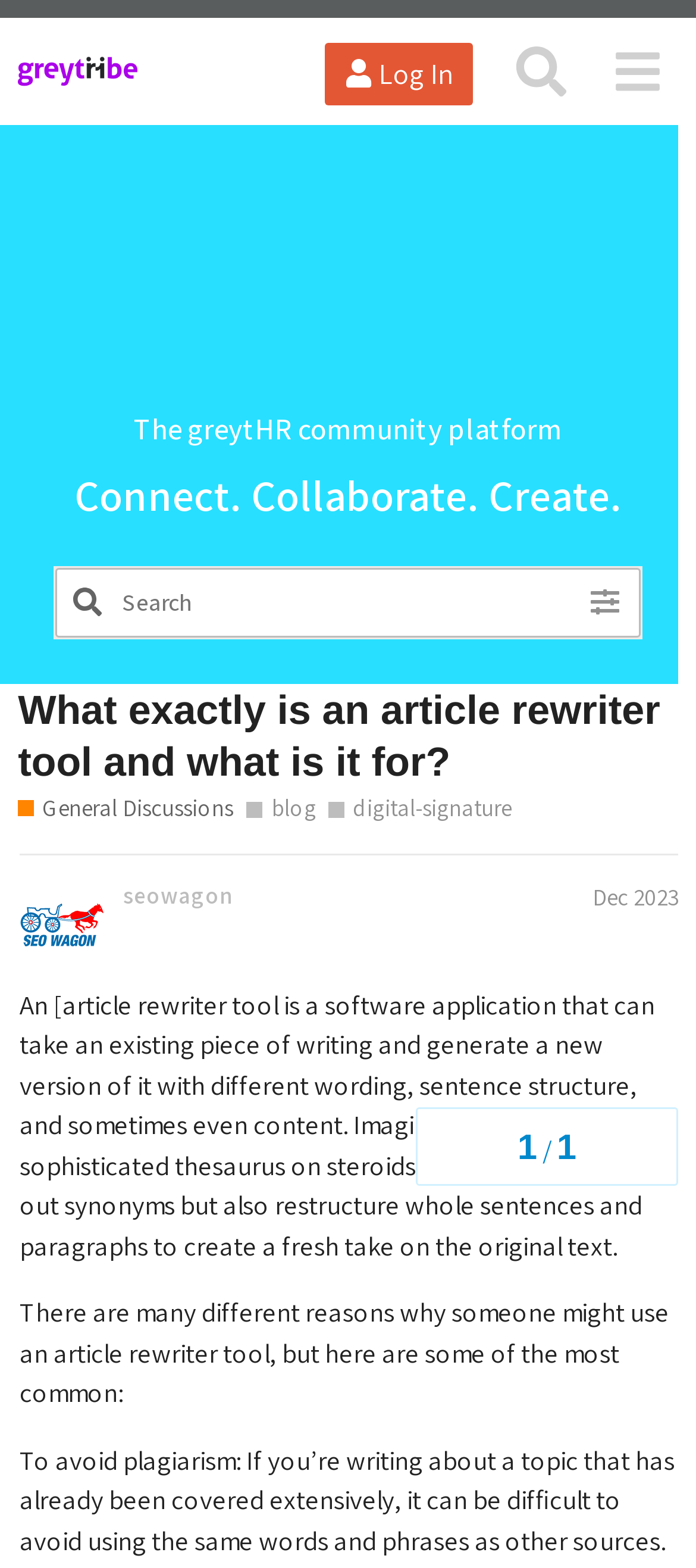Describe every aspect of the webpage comprehensively.

This webpage appears to be a discussion forum or community platform, specifically a topic page within the "General Discussions" section of the "greytHR Community". At the top, there is a header section with a logo and links to "Log In", "Search", and a menu button. Below this, there is a heading that reads "The greytHR community platform" followed by a tagline "Connect. Collaborate. Create.".

The main content of the page is a discussion topic titled "What exactly is an article rewriter tool and what is it for?". This topic has a description that explains what an article rewriter tool is and its capabilities. Below the topic title, there are links to the topic category "General Discussions" and a "Share your work & get feedback from the community!" message.

On the right side of the page, there is a list of tags related to the topic, including "blog" and "digital-signature". Further down, there is a navigation section that displays the topic progress, showing that the topic has one post.

The main post is from a user named "seowagon" and is dated December 18, 2023. The post contains a detailed description of an article rewriter tool, its capabilities, and reasons why someone might use it.